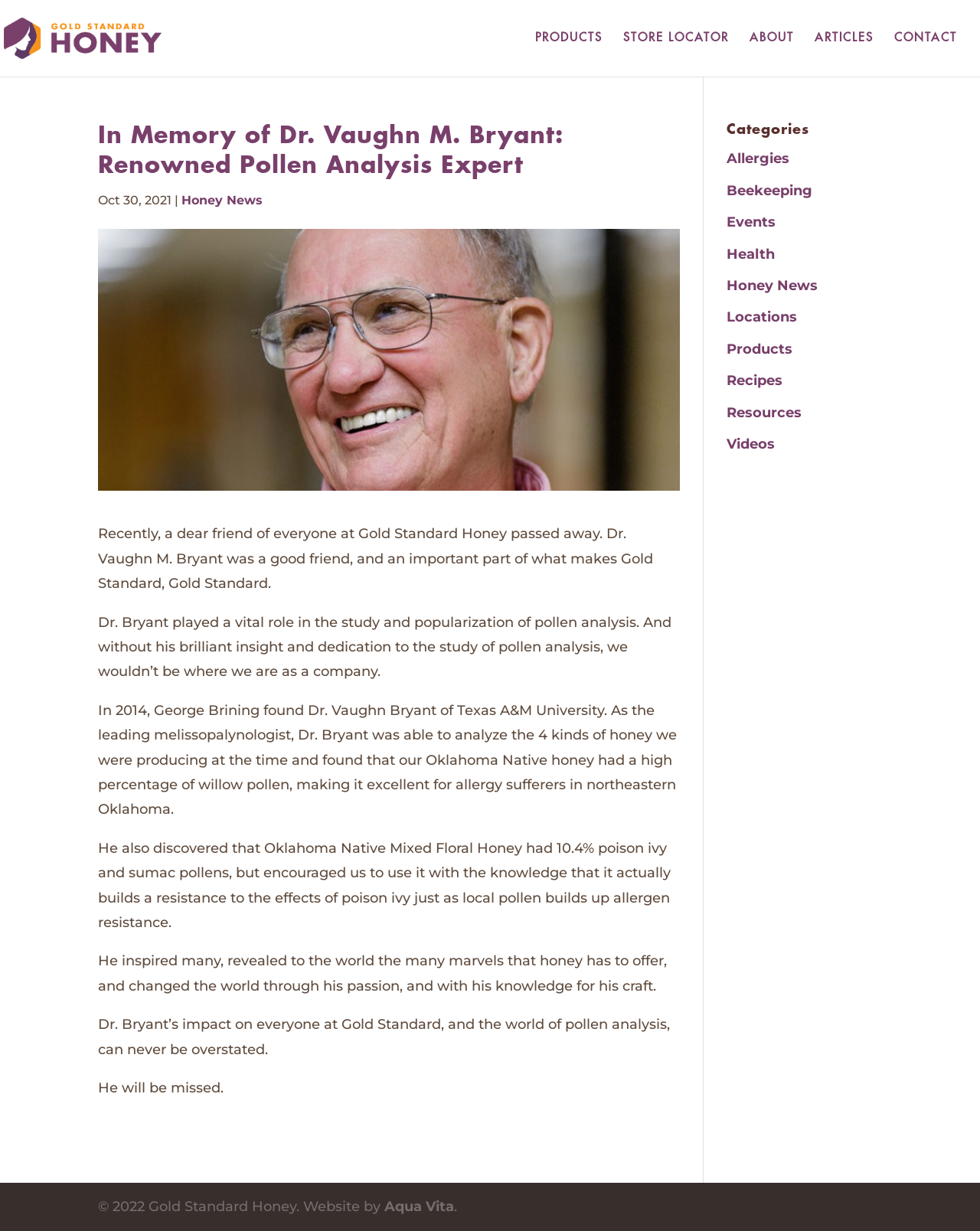Using the given element description, provide the bounding box coordinates (top-left x, top-left y, bottom-right x, bottom-right y) for the corresponding UI element in the screenshot: alt="Gold Standard Honey"

[0.027, 0.024, 0.206, 0.036]